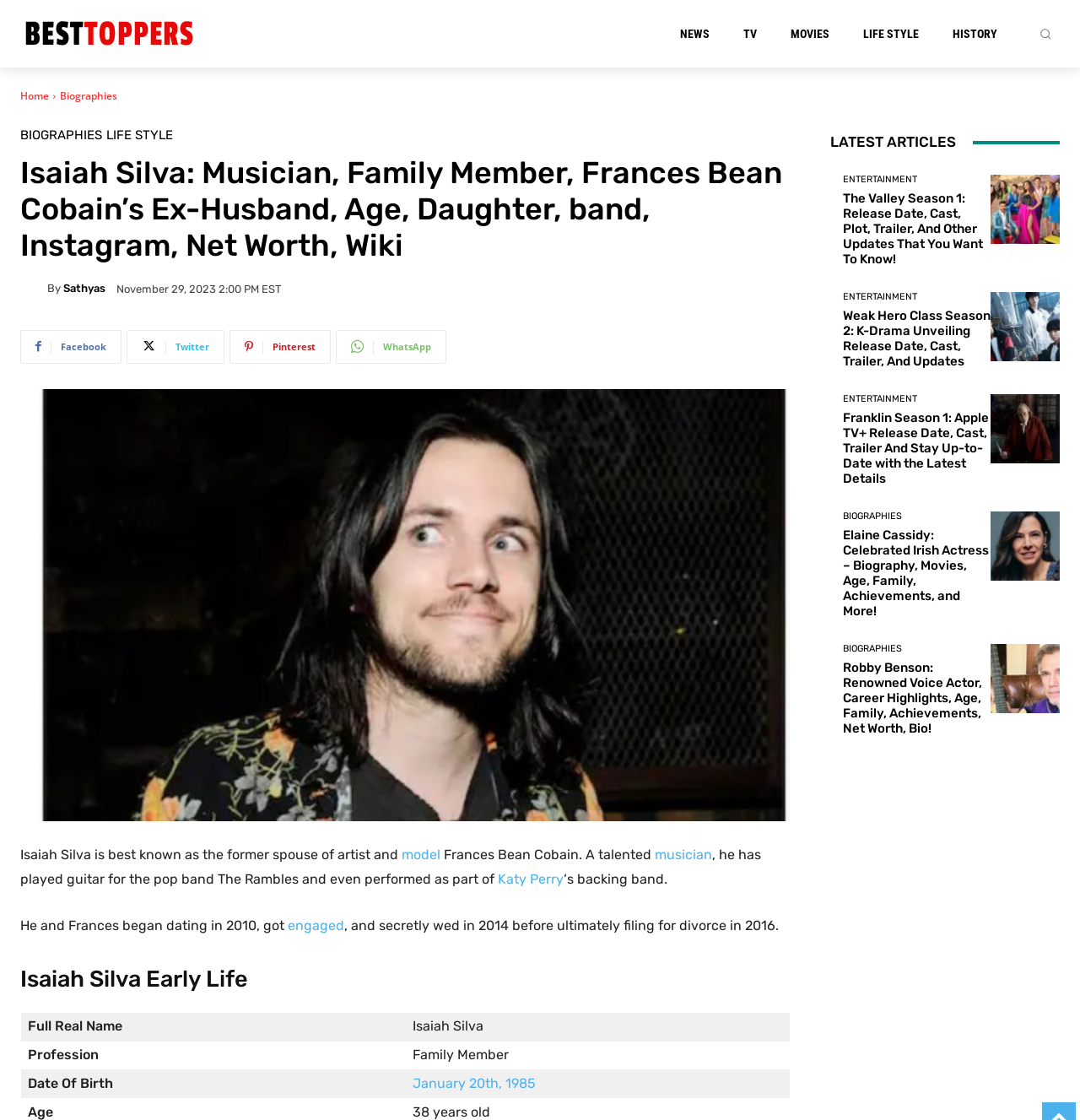What is the name of the band Isaiah Silva has played guitar for?
Based on the screenshot, provide your answer in one word or phrase.

The Rambles